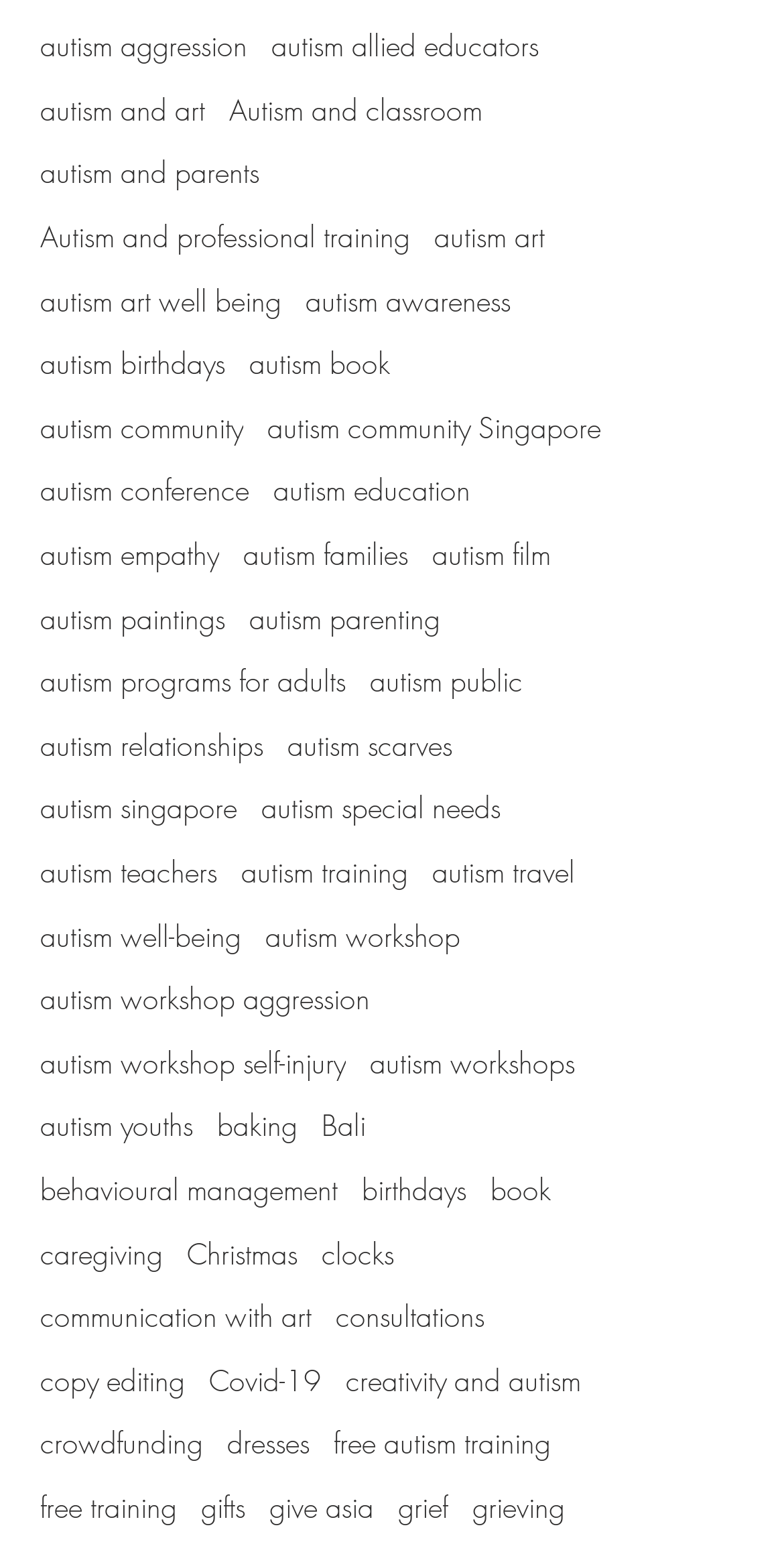Determine the bounding box coordinates for the region that must be clicked to execute the following instruction: "Read about 'autism education'".

[0.349, 0.305, 0.6, 0.331]